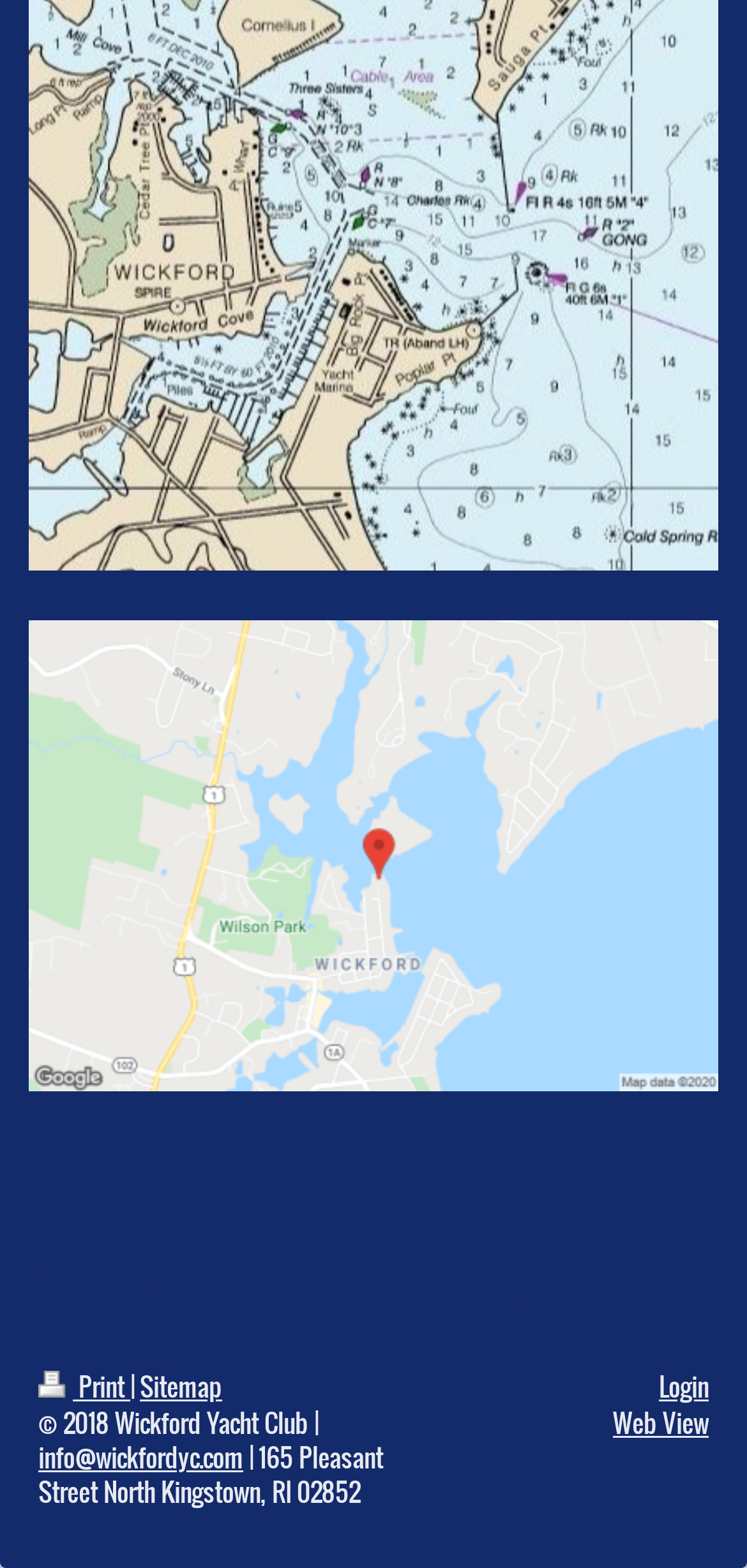Determine the bounding box of the UI element mentioned here: "Web View". The coordinates must be in the format [left, top, right, bottom] with values ranging from 0 to 1.

[0.821, 0.894, 0.949, 0.919]